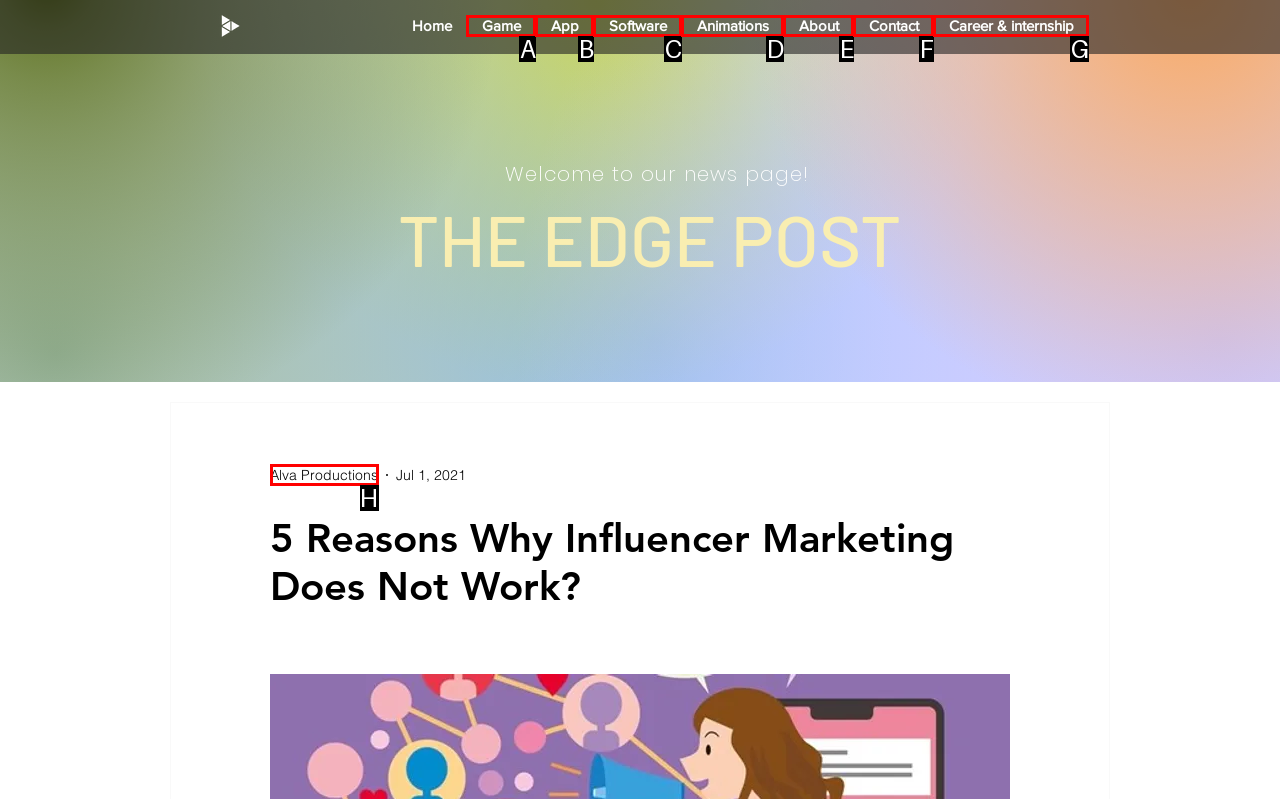Based on the description: Career & internship, select the HTML element that best fits. Reply with the letter of the correct choice from the options given.

G